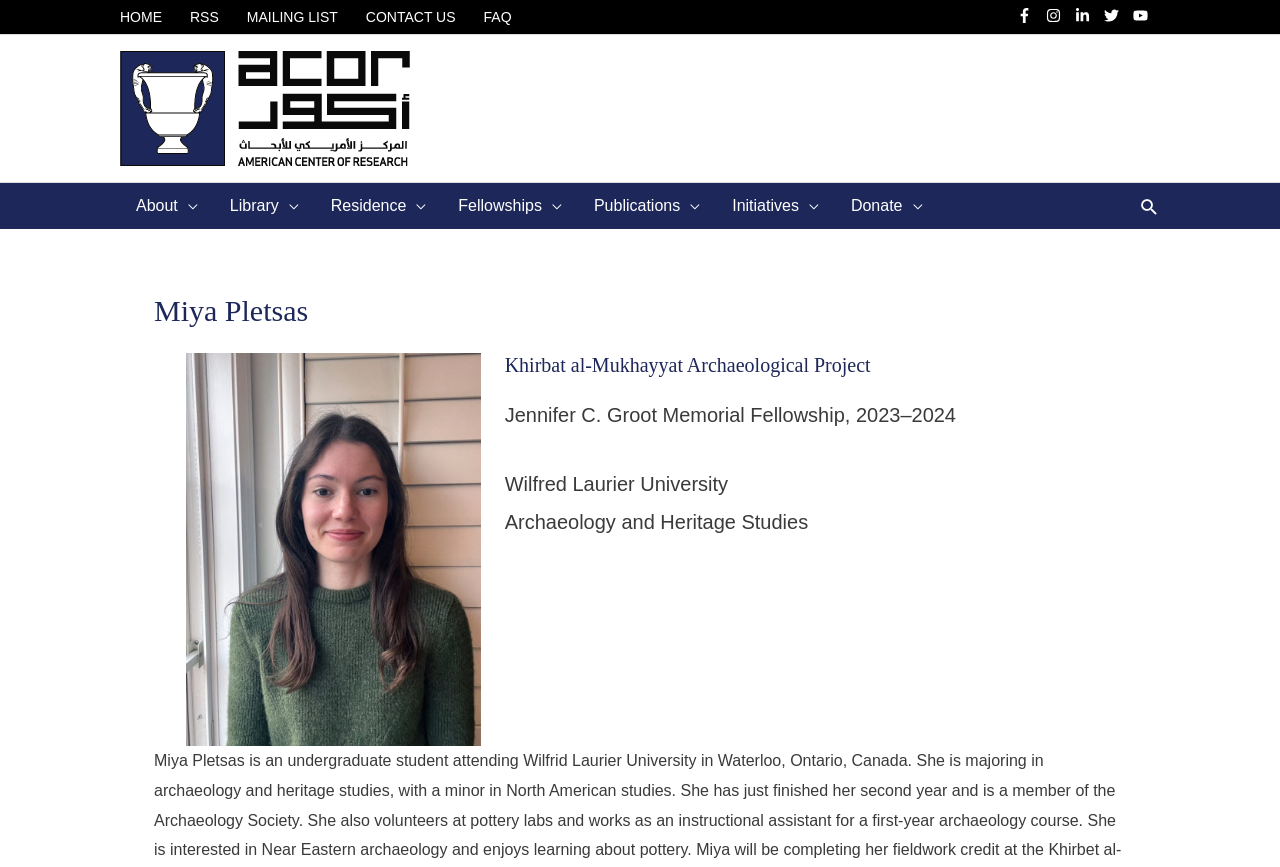Find the bounding box coordinates of the element you need to click on to perform this action: 'view Miya Pletsas' profile'. The coordinates should be represented by four float values between 0 and 1, in the format [left, top, right, bottom].

[0.145, 0.833, 0.376, 0.853]